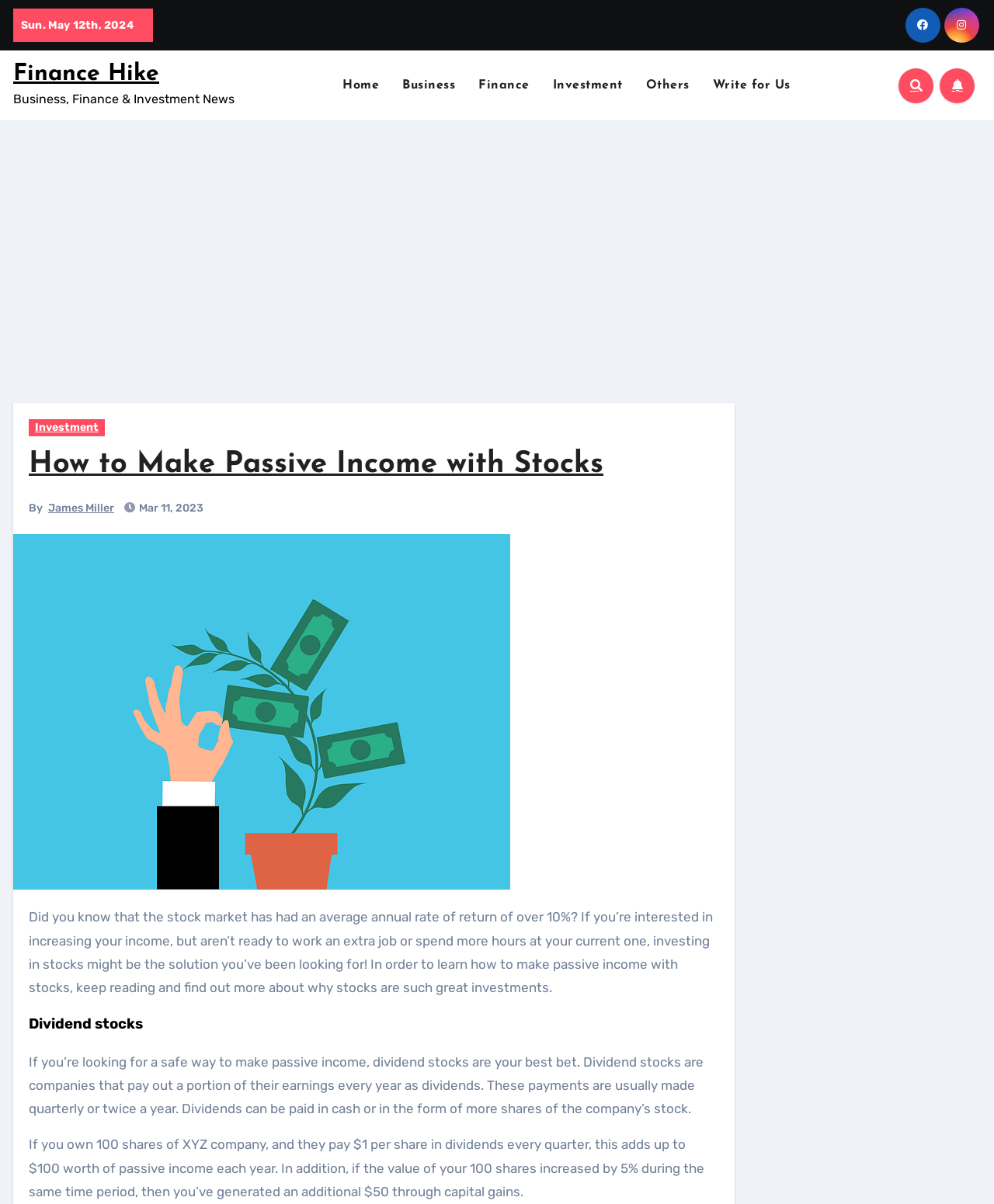Pinpoint the bounding box coordinates of the element to be clicked to execute the instruction: "Click on the 'Investment' link".

[0.029, 0.348, 0.105, 0.362]